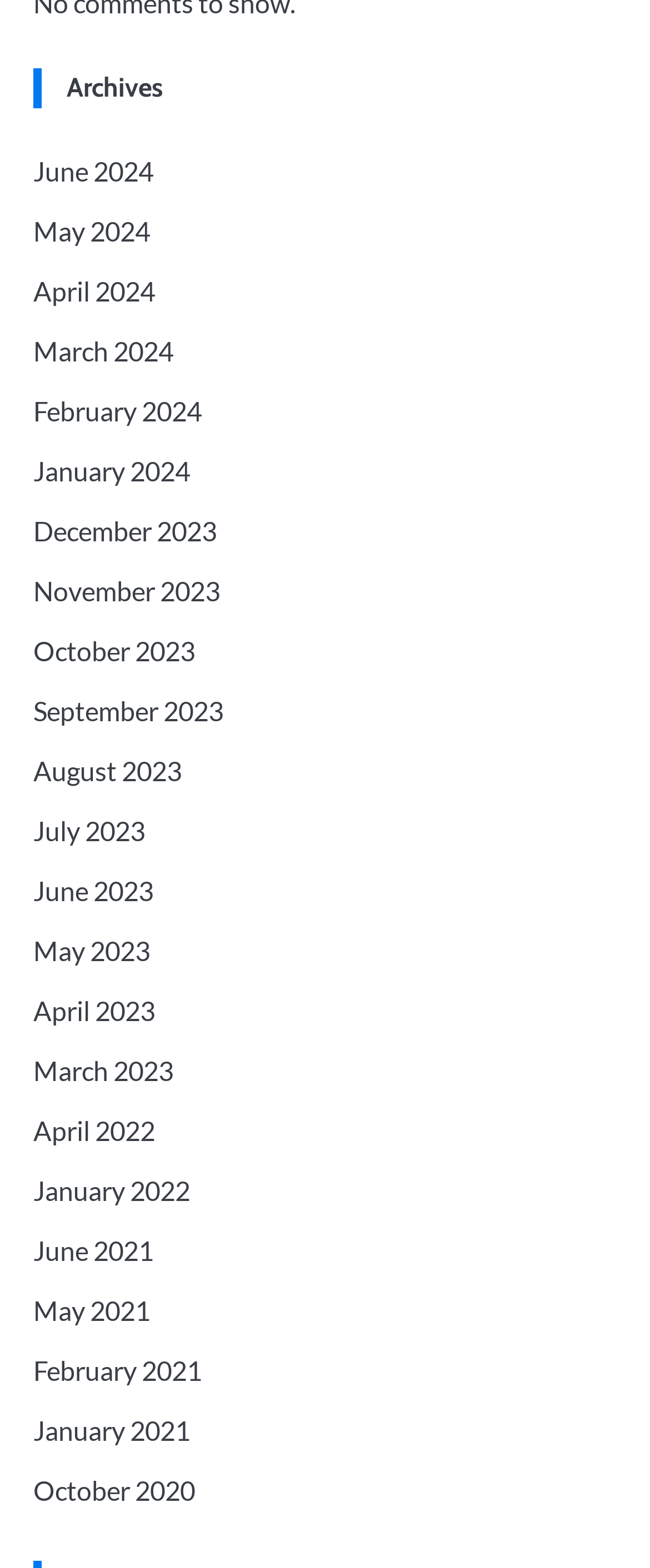Kindly provide the bounding box coordinates of the section you need to click on to fulfill the given instruction: "go to May 2023 archives".

[0.051, 0.596, 0.231, 0.616]